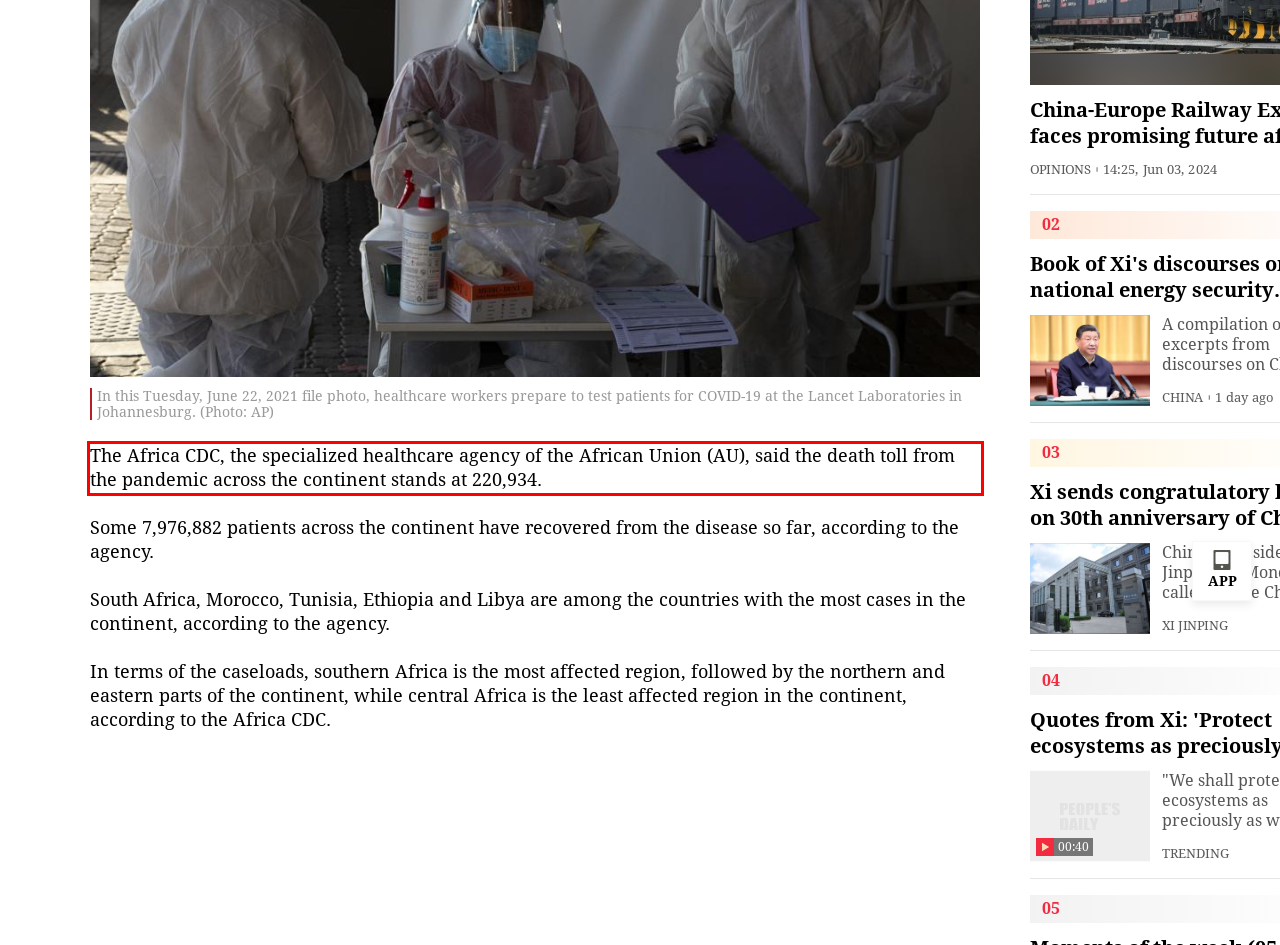You are given a screenshot showing a webpage with a red bounding box. Perform OCR to capture the text within the red bounding box.

The Africa CDC, the specialized healthcare agency of the African Union (AU), said the death toll from the pandemic across the continent stands at 220,934.